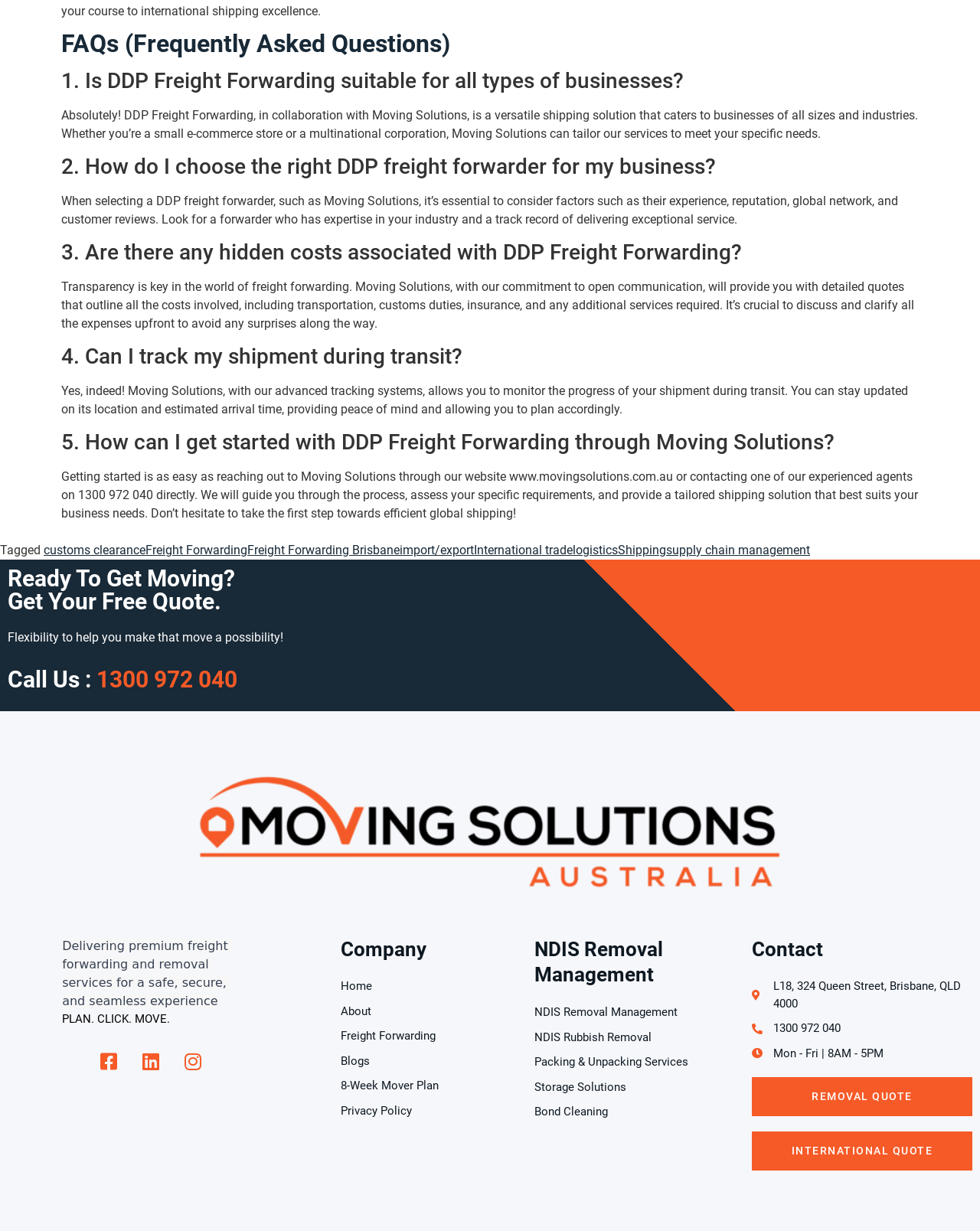Given the webpage screenshot and the description, determine the bounding box coordinates (top-left x, top-left y, bottom-right x, bottom-right y) that define the location of the UI element matching this description: supply chain management

[0.68, 0.441, 0.827, 0.453]